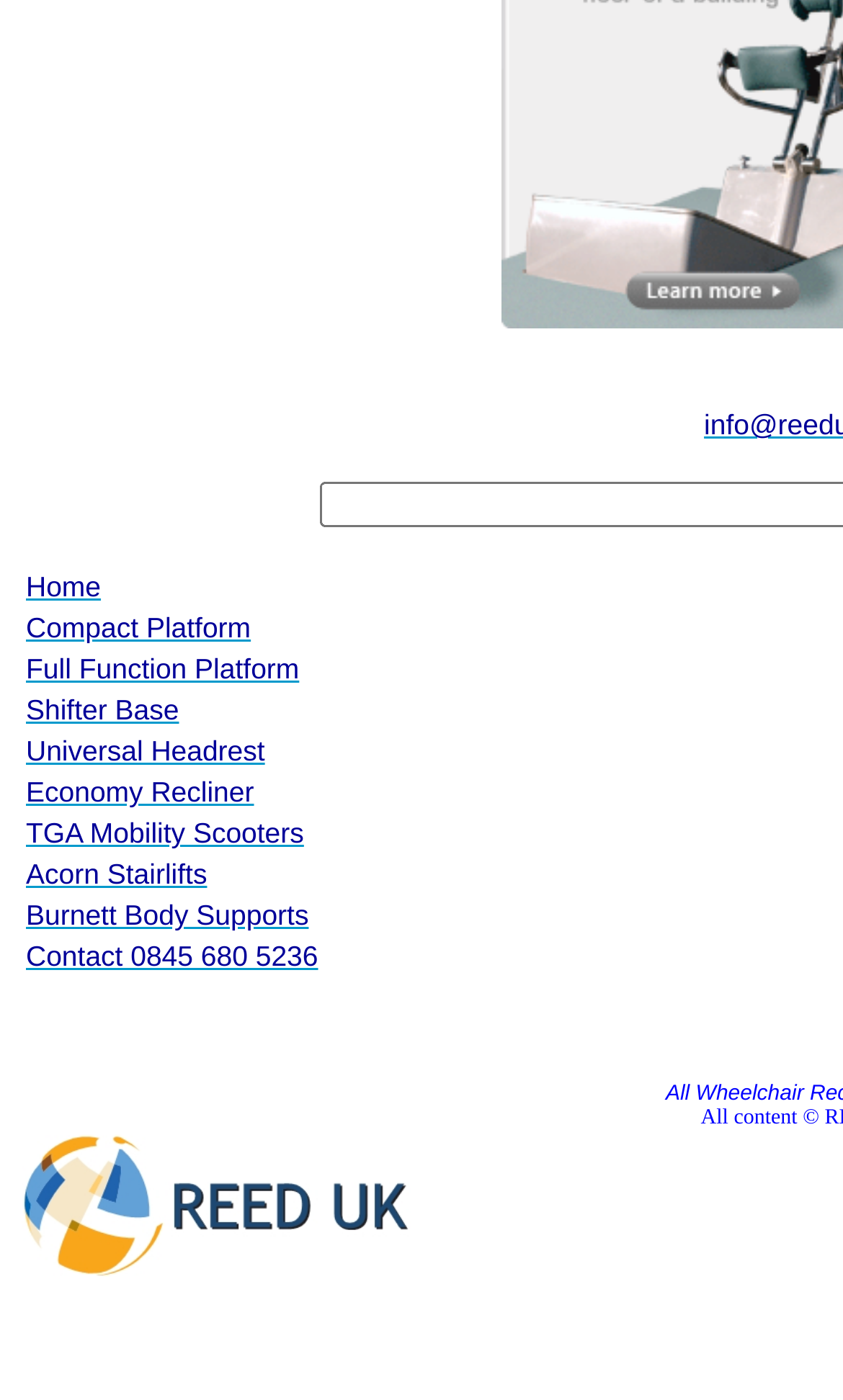What is the first link on the webpage?
Please answer the question with a detailed response using the information from the screenshot.

The first link on the webpage is 'Home' which is located in the first table cell of the first table row.